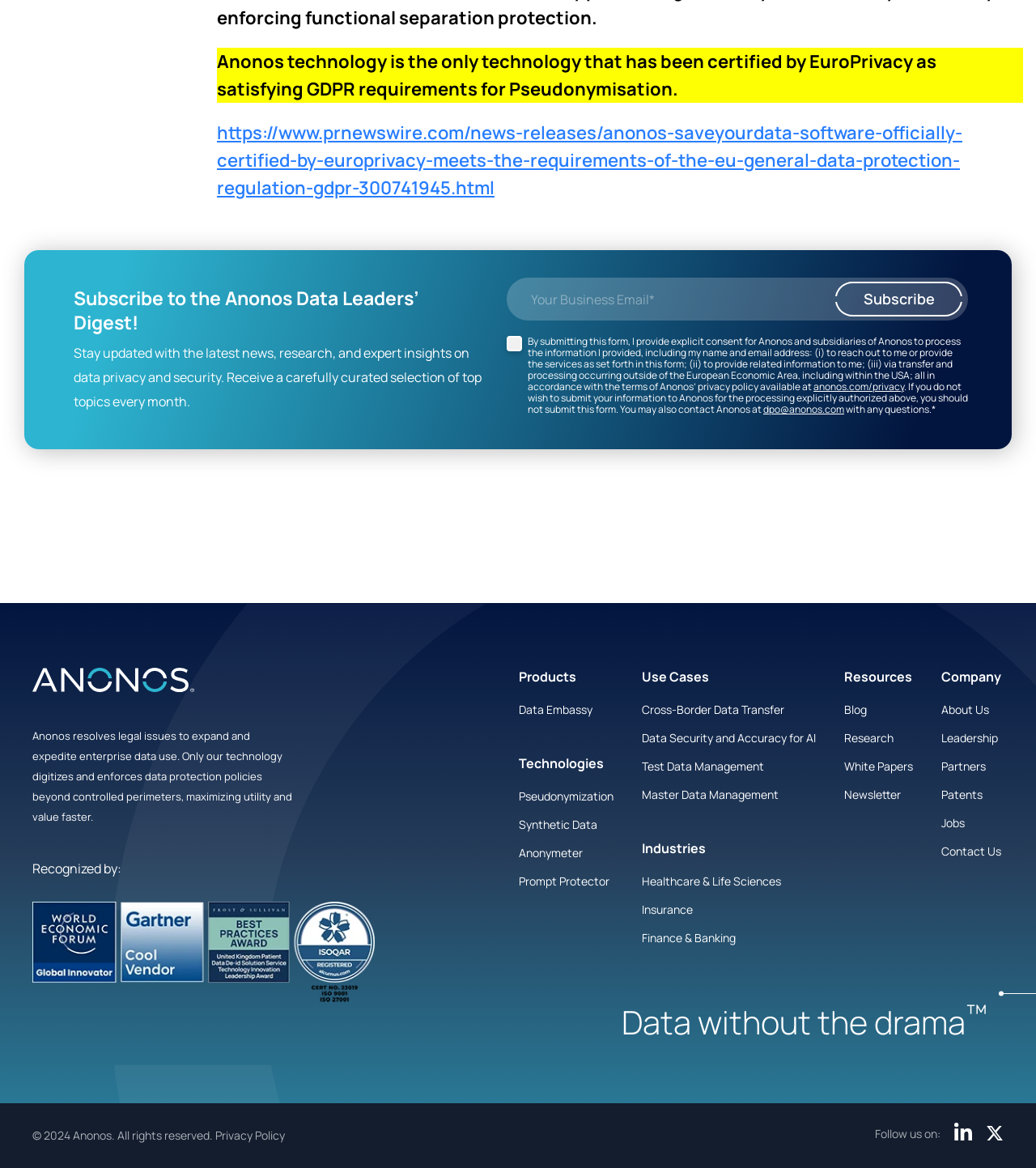Look at the image and write a detailed answer to the question: 
What is the slogan of the company?

The slogan 'Data without the drama' is displayed prominently on the webpage, suggesting that it is the company's slogan. It is also trademarked, as indicated by the superscript '™' symbol.